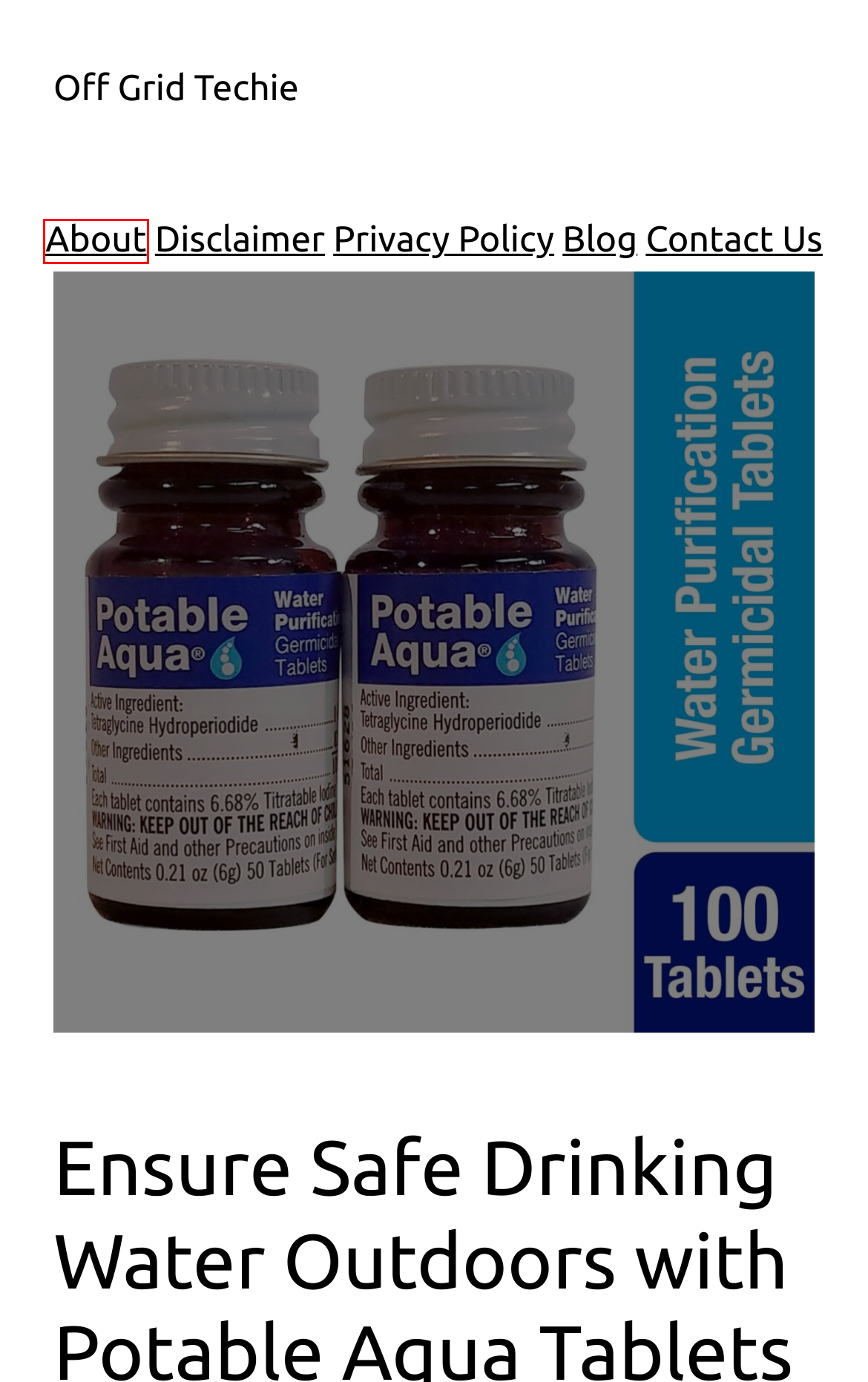You are presented with a screenshot of a webpage containing a red bounding box around an element. Determine which webpage description best describes the new webpage after clicking on the highlighted element. Here are the candidates:
A. Off-Grid Technology Explored By OffGridTechie.com - Off Grid Techie
B. Log In ‹ Off Grid Techie — WordPress
C. Water and Waste Management Archives - Off Grid Techie
D. Privacy Policy - Off Grid Techie
E. About - Off Grid Techie
F. Disclaimer - Off Grid Techie
G. blog - Off Grid Techie
H. Portable Water Purification Archives - Off Grid Techie

E